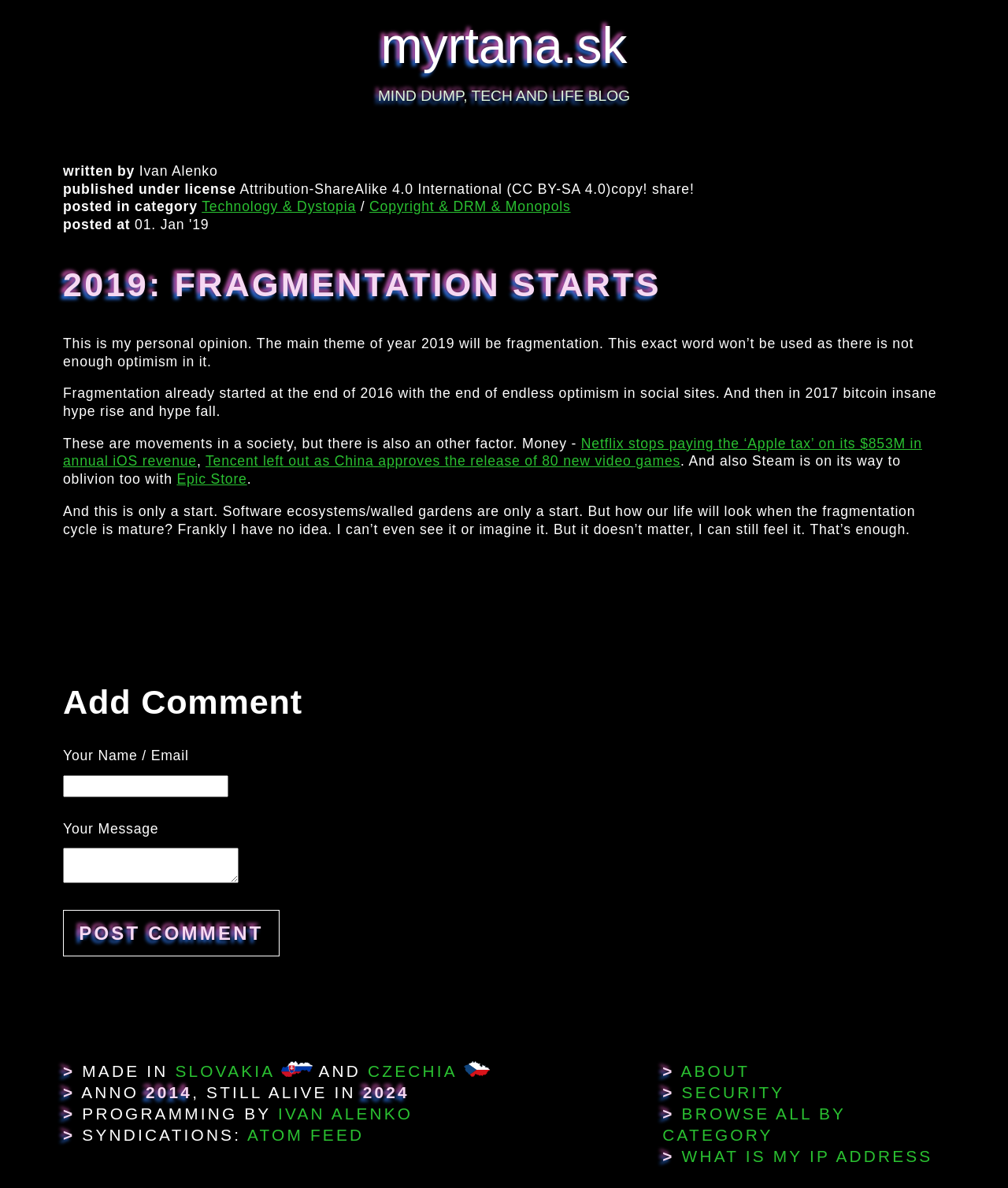Locate the bounding box coordinates of the element that should be clicked to execute the following instruction: "View the post by Nico".

None